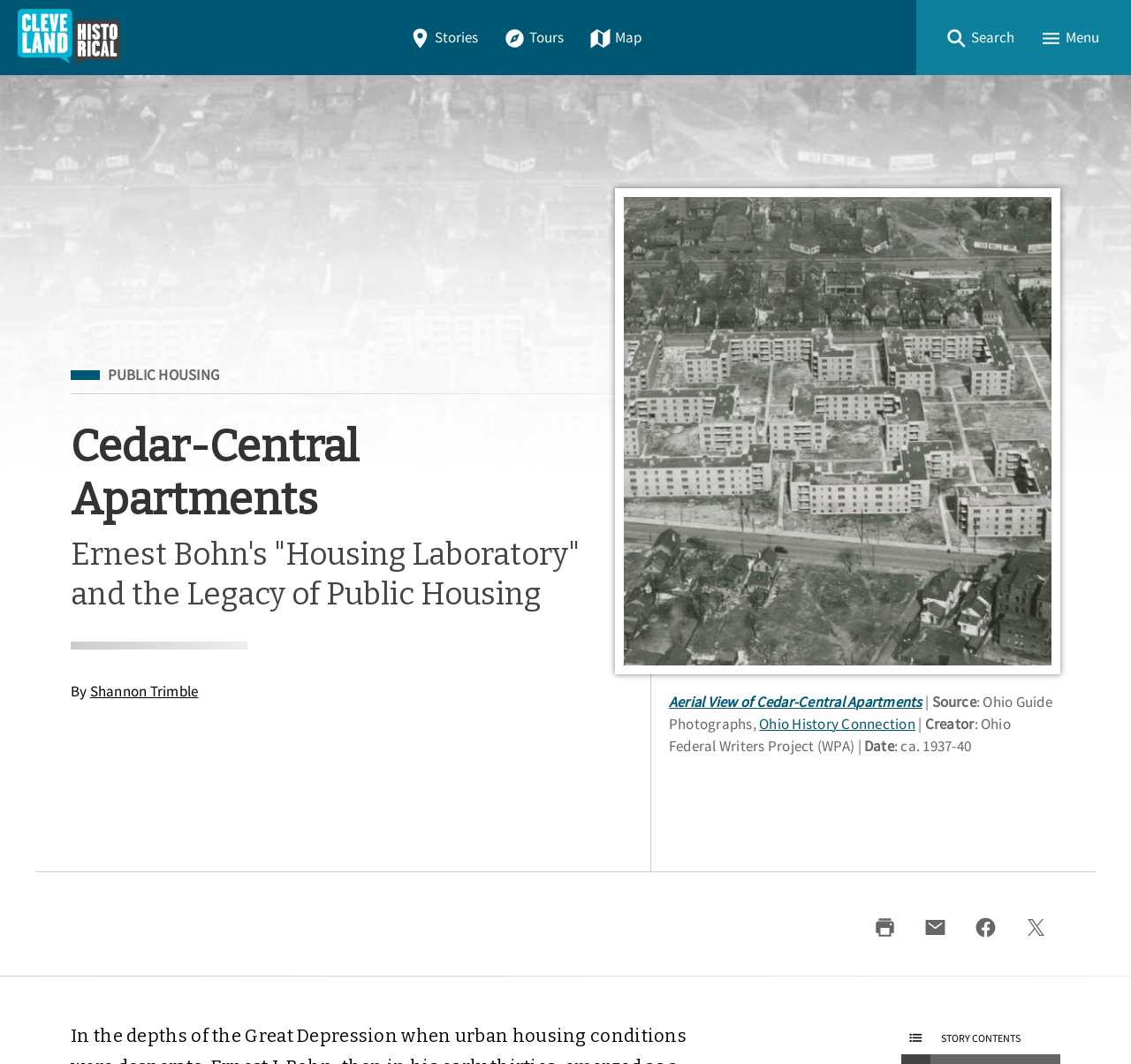Generate a thorough description of the webpage.

The webpage is about Ernest J. Bohn, a champion of housing reform, and his legacy in public housing. At the top of the page, there is a main navigation menu with links to "Home", "Stories", "Tours", "Map", and a search button. Each link has an accompanying image. Below the navigation menu, there is a header section with a title "Cedar-Central Apartments" and a subtitle "Ernest Bohn's 'Housing Laboratory' and the Legacy of Public Housing". 

The main content of the page is divided into two sections. On the left side, there is a figure with an aerial view of Cedar-Central Apartments, accompanied by a caption with information about the image, including the source, creator, and date. On the right side, there is a block of text, likely describing Ernest Bohn's work and legacy in public housing. 

At the bottom of the page, there are social media links to print, email, Facebook, and Twitter, each with an accompanying image. There is also a layout table with an image, likely used for formatting purposes. Overall, the page has a clean and organized layout, with clear headings and concise text.